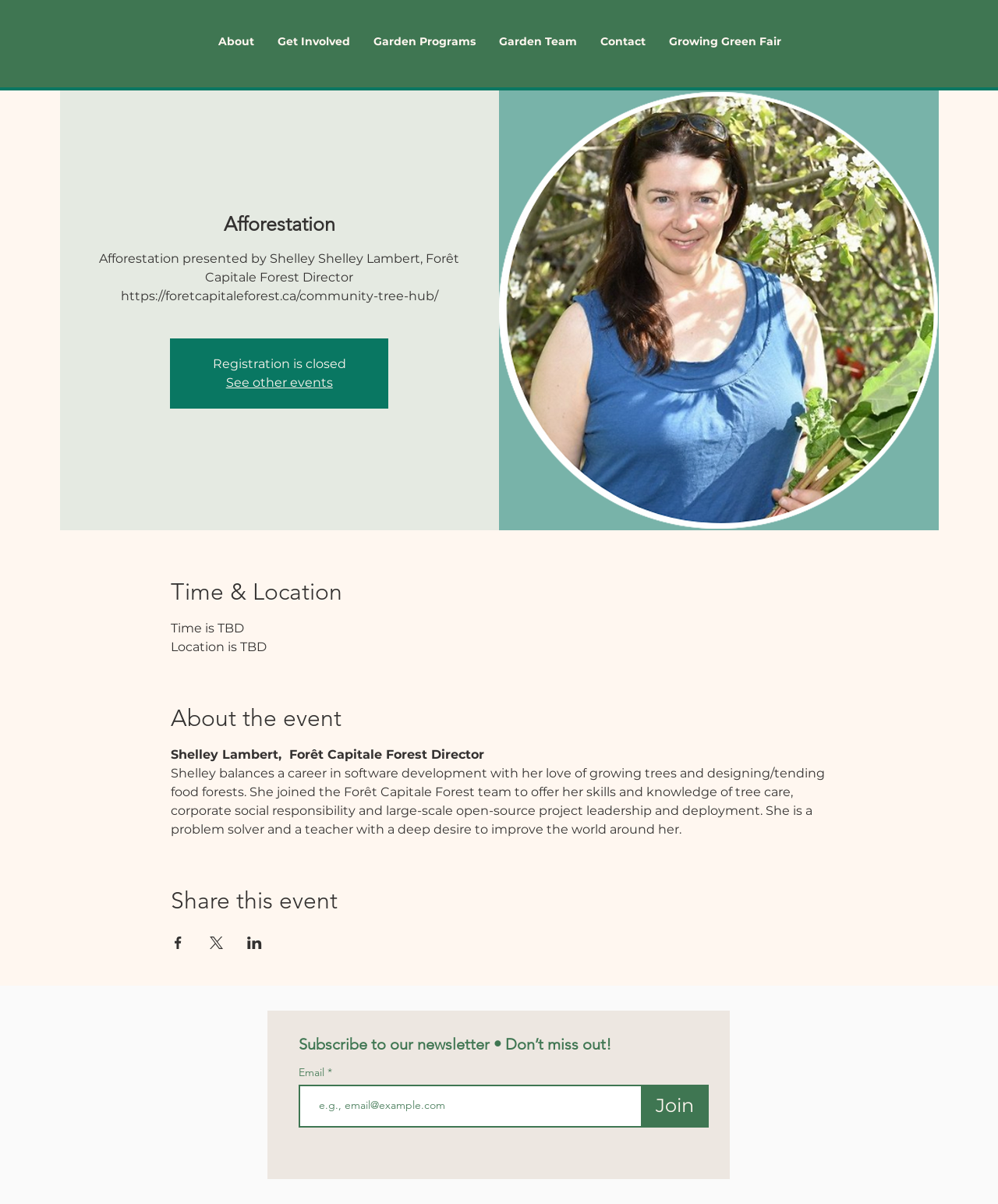Based on the description "Garden Programs", find the bounding box of the specified UI element.

[0.362, 0.025, 0.488, 0.044]